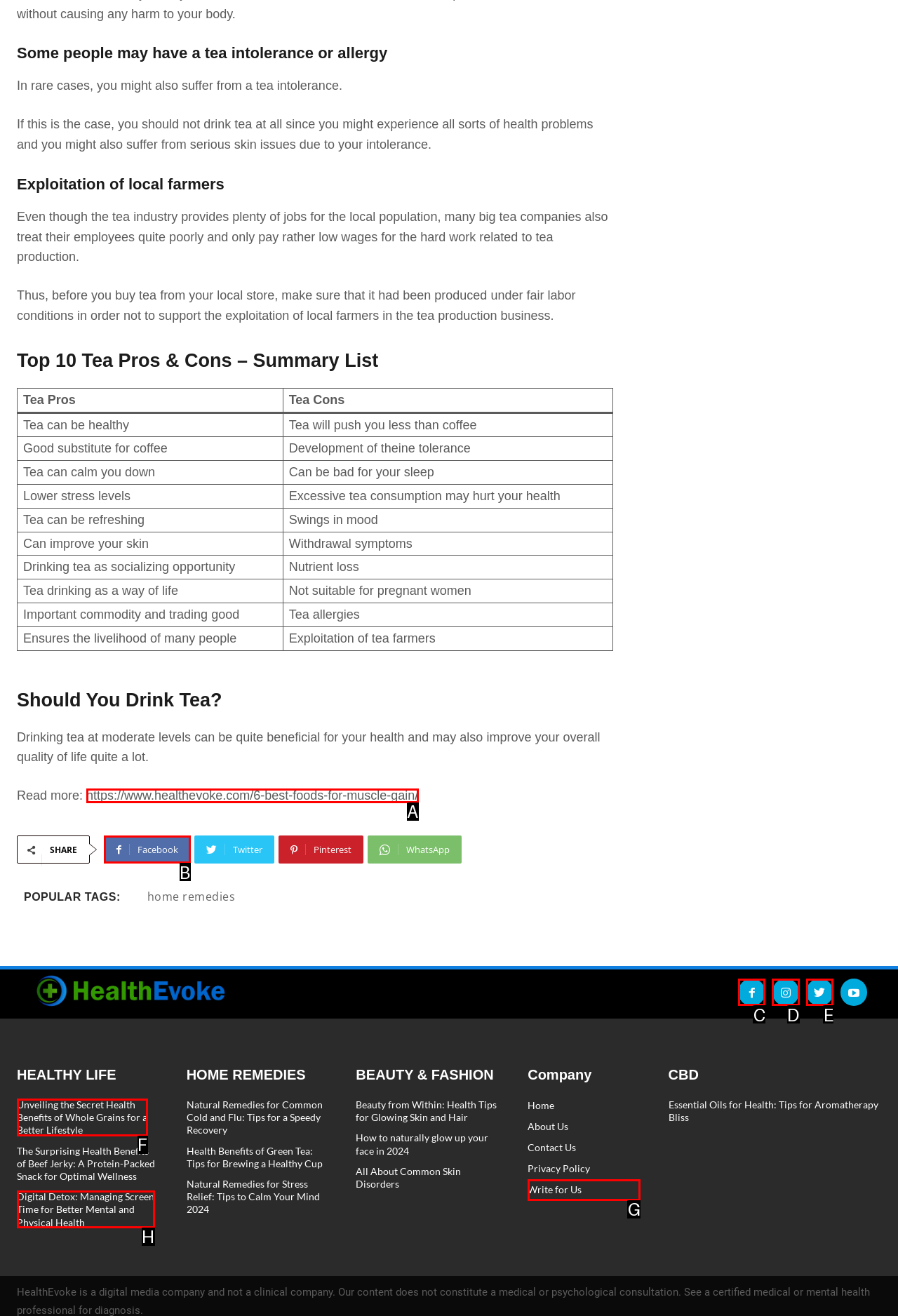Choose the HTML element that should be clicked to accomplish the task: Share this article on Facebook. Answer with the letter of the chosen option.

B